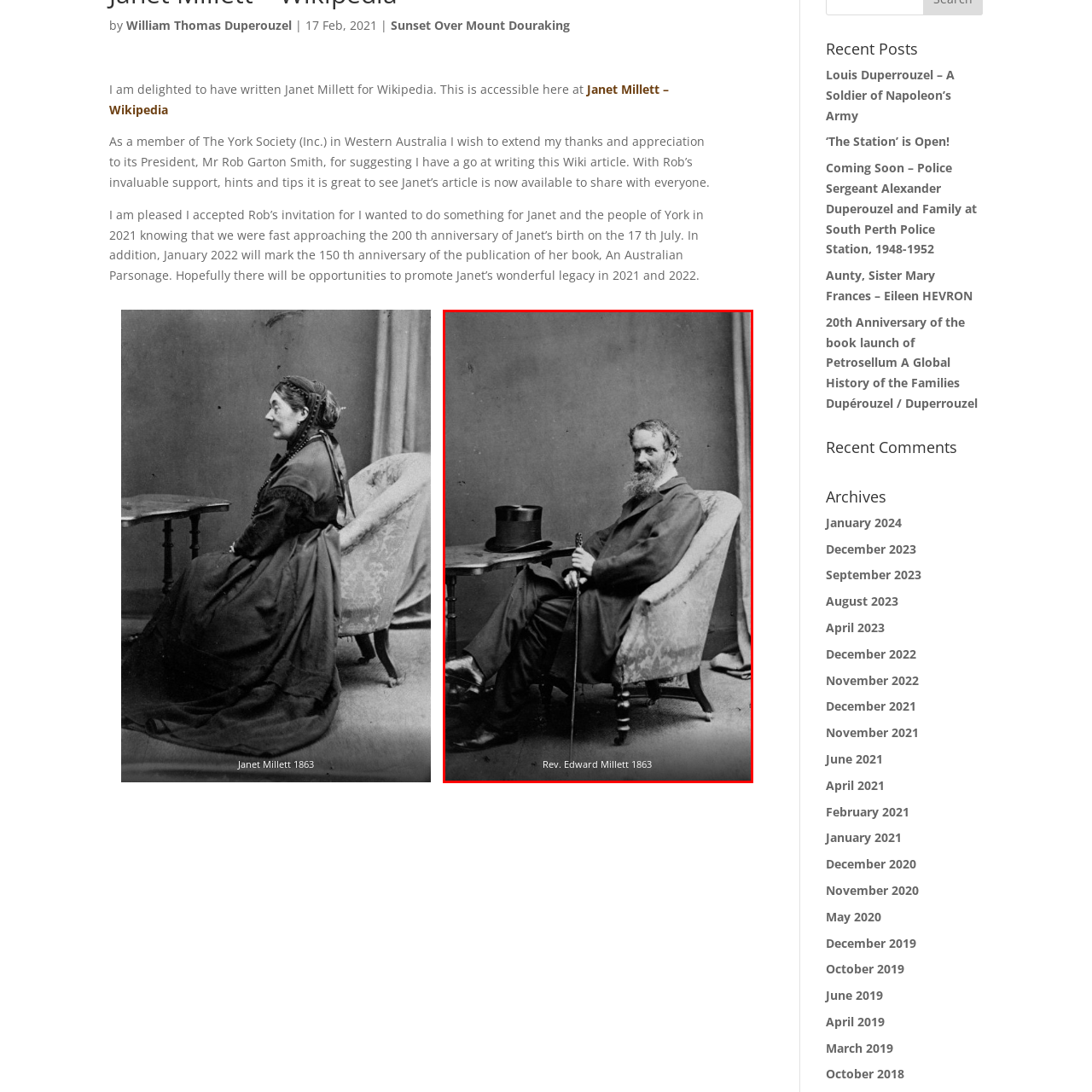Focus on the area marked by the red box, What is placed on the small round table? 
Answer briefly using a single word or phrase.

A top hat